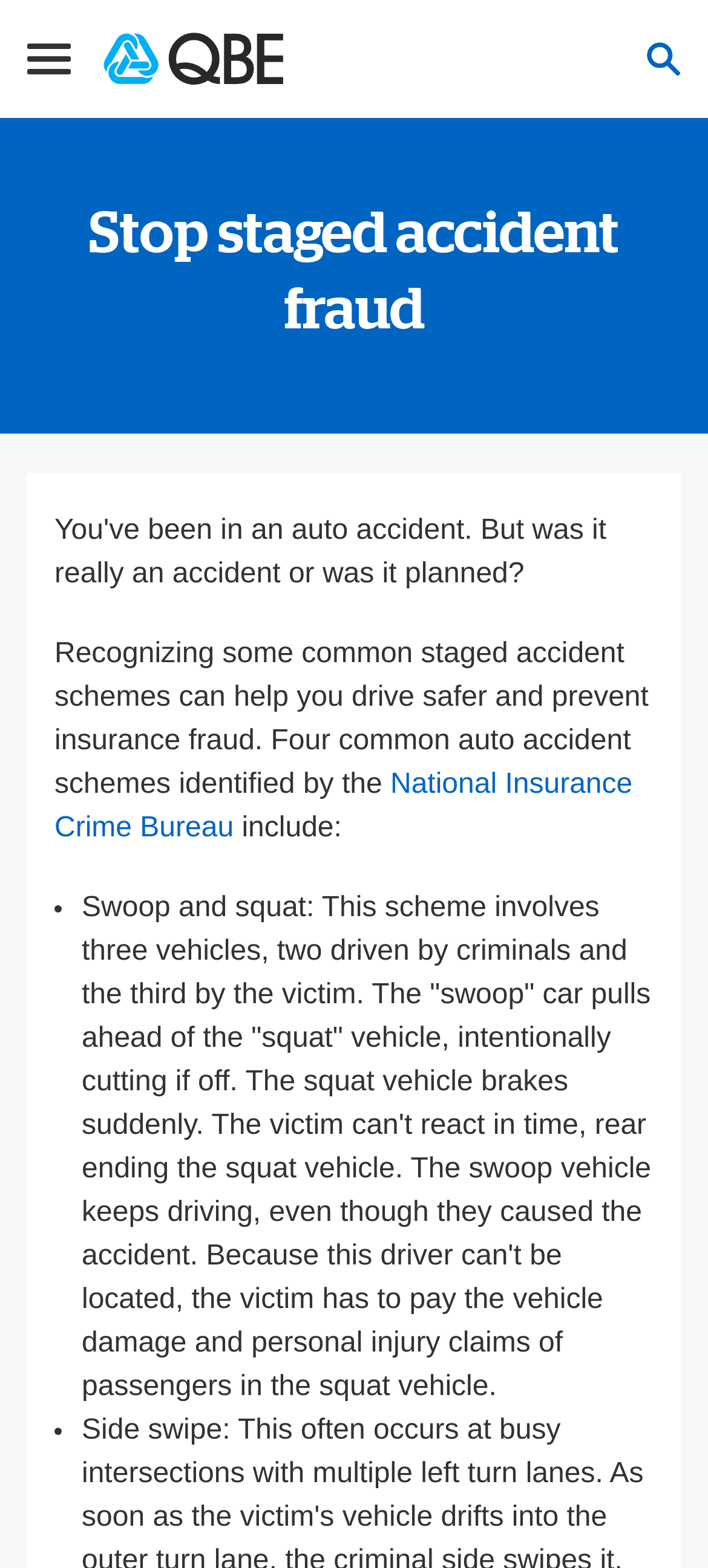Examine the image carefully and respond to the question with a detailed answer: 
What is the name of the organization mentioned in the content?

The organization mentioned in the content is the National Insurance Crime Bureau, which is linked to from the text 'National Insurance Crime Bureau'.